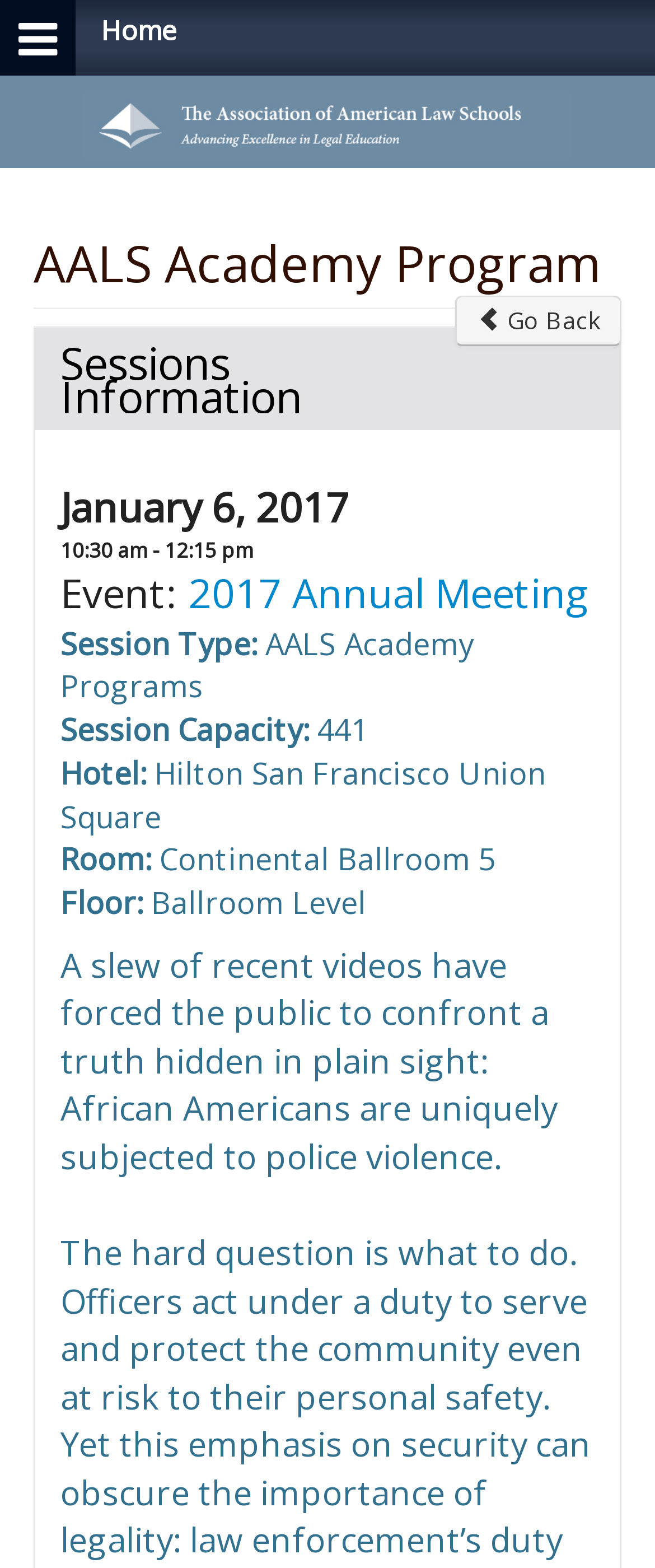Find the headline of the webpage and generate its text content.

AALS Academy Program
 Go Back